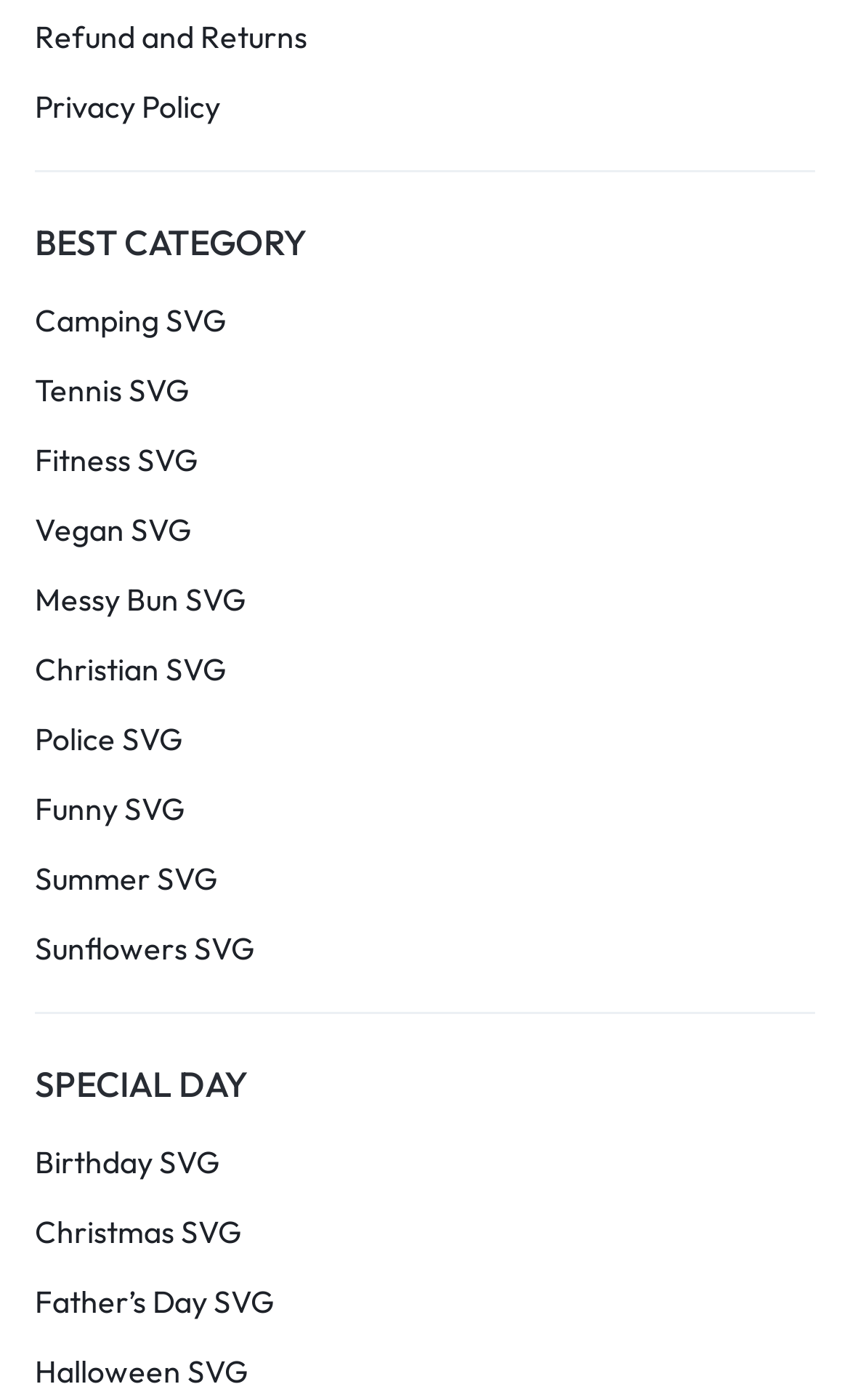Provide a one-word or short-phrase answer to the question:
What is the first SVG link listed under 'BEST CATEGORY'?

Camping SVG